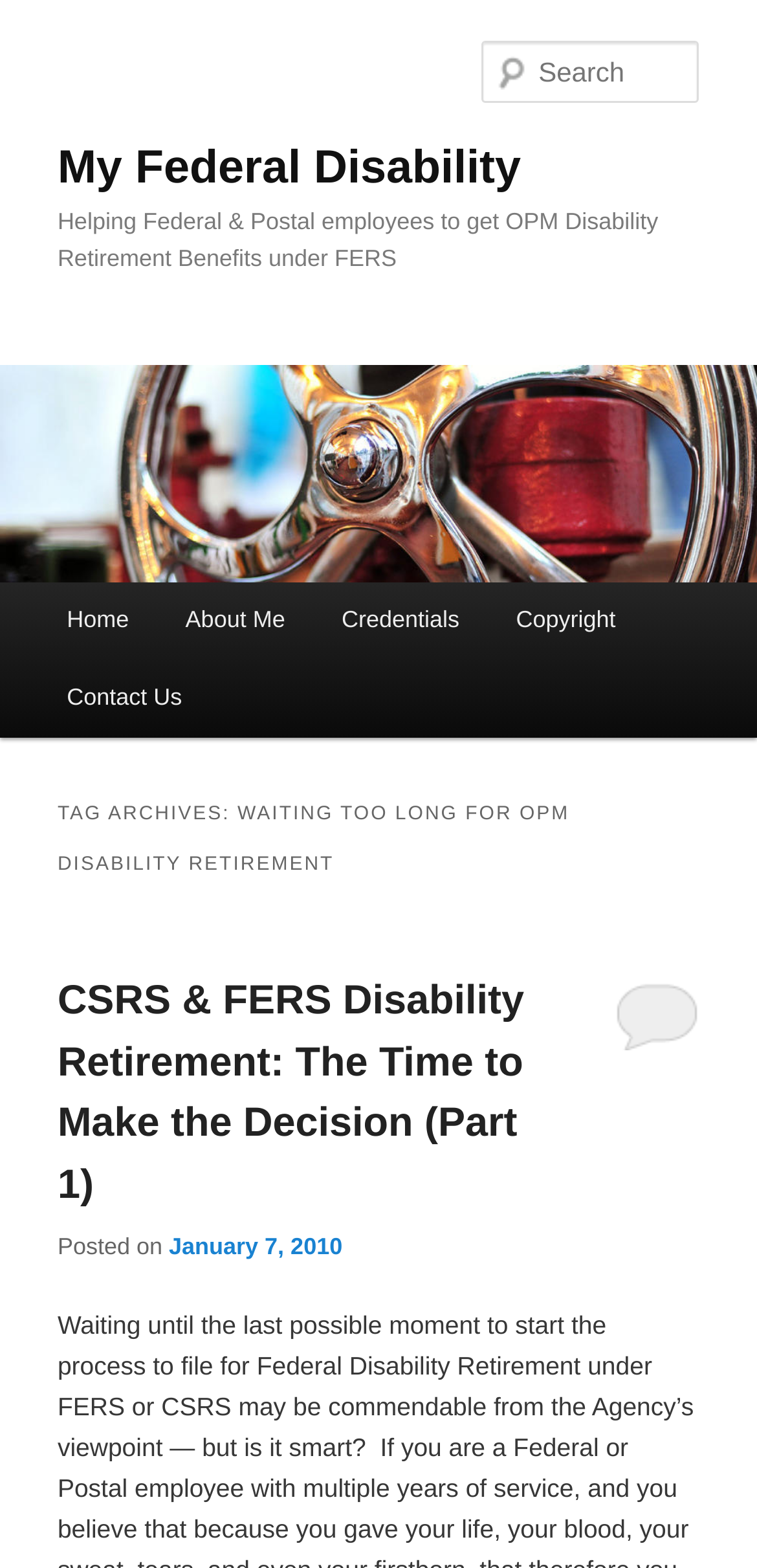Articulate a complete and detailed caption of the webpage elements.

The webpage is about My Federal Disability, a website that helps federal and postal employees to get OPM Disability Retirement Benefits under FERS. At the top, there are two "Skip to" links, one for primary content and one for secondary content. Below these links, the website's title "My Federal Disability" is displayed prominently, with a link to the same title next to it. 

Underneath the title, there is a heading that describes the website's purpose. On the left side, there is a vertical menu with links to "Home", "About Me", "Credentials", "Copyright", and "Contact Us". 

On the right side, there is a search box with a label "Search Search". Below the search box, there is a main content area with a heading "TAG ARCHIVES: WAITING TOO LONG FOR OPM DISABILITY RETIREMENT". This section contains an article titled "CSRS & FERS Disability Retirement: The Time to Make the Decision (Part 1)" with a link to the article, a "Posted on" label, and a date "January 7, 2010" with a time element. There is also a link to an unknown destination at the bottom of this section. 

At the top-right corner, there is a logo or image of "My Federal Disability" with a link to the website's main page.